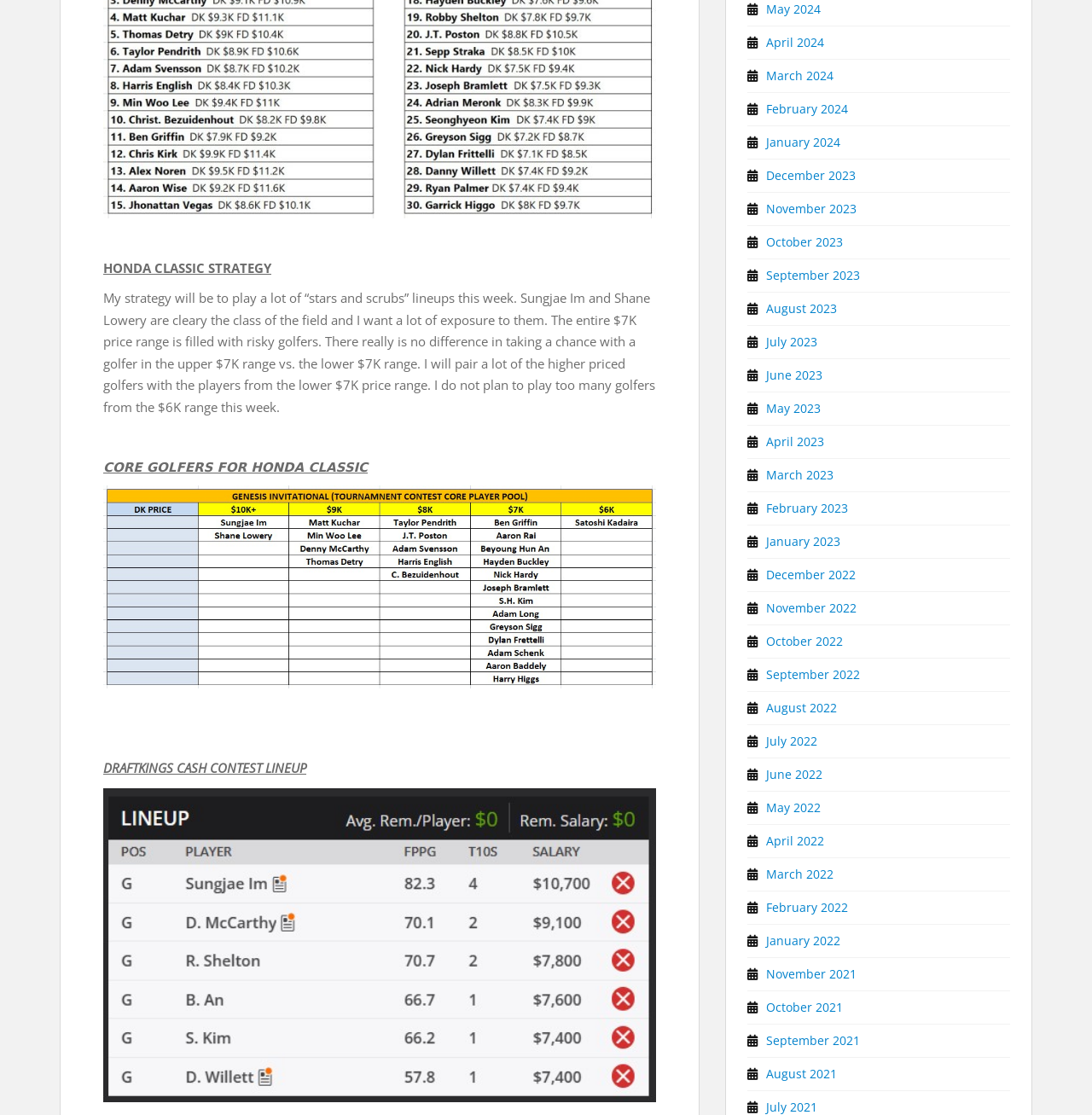Locate the bounding box coordinates of the clickable region to complete the following instruction: "Click on DRAFTKINGS CASH CONTEST LINEUP."

[0.095, 0.681, 0.28, 0.697]